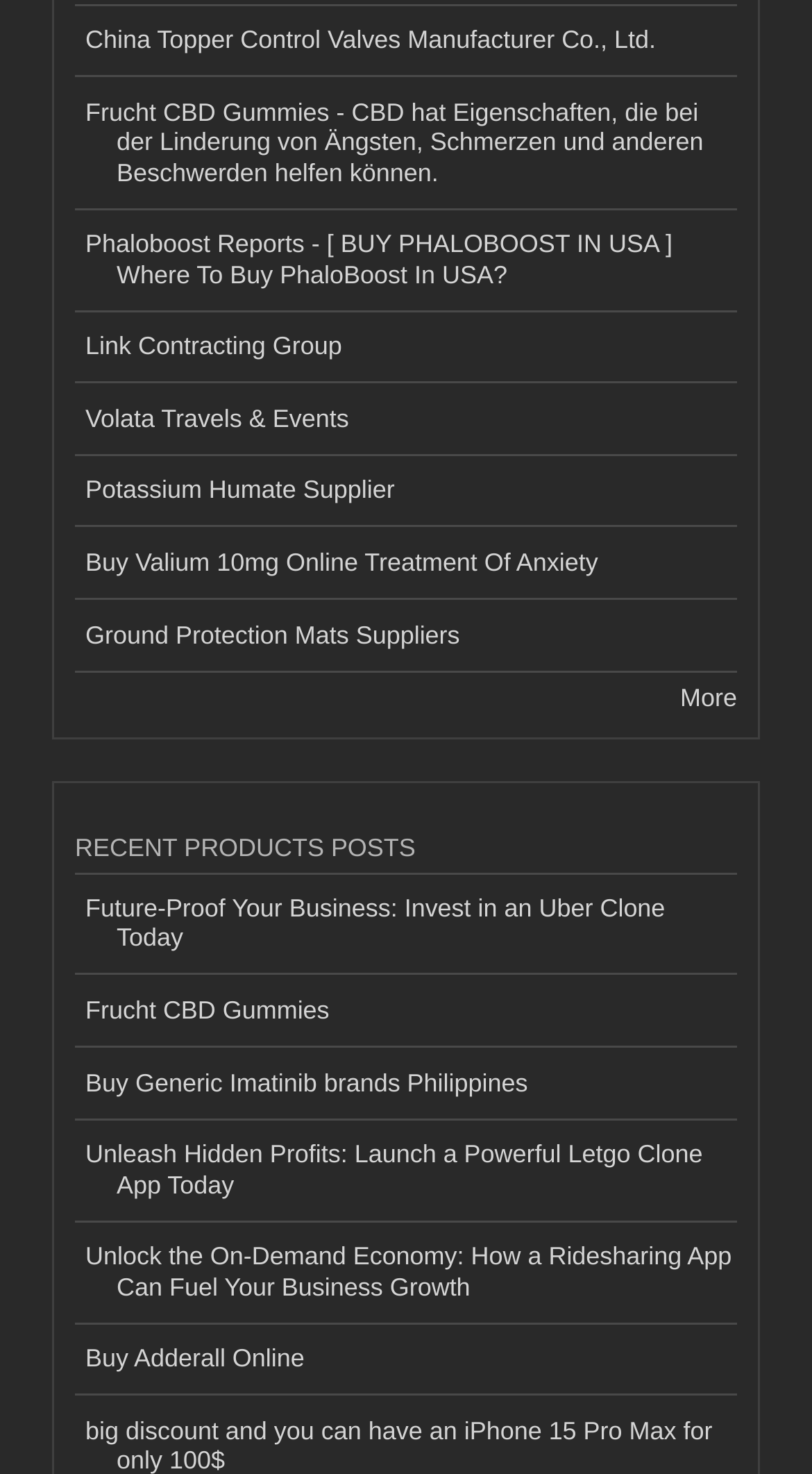Please identify the bounding box coordinates of the element's region that should be clicked to execute the following instruction: "Visit China Topper Control Valves Manufacturer Co., Ltd.". The bounding box coordinates must be four float numbers between 0 and 1, i.e., [left, top, right, bottom].

[0.092, 0.004, 0.908, 0.053]